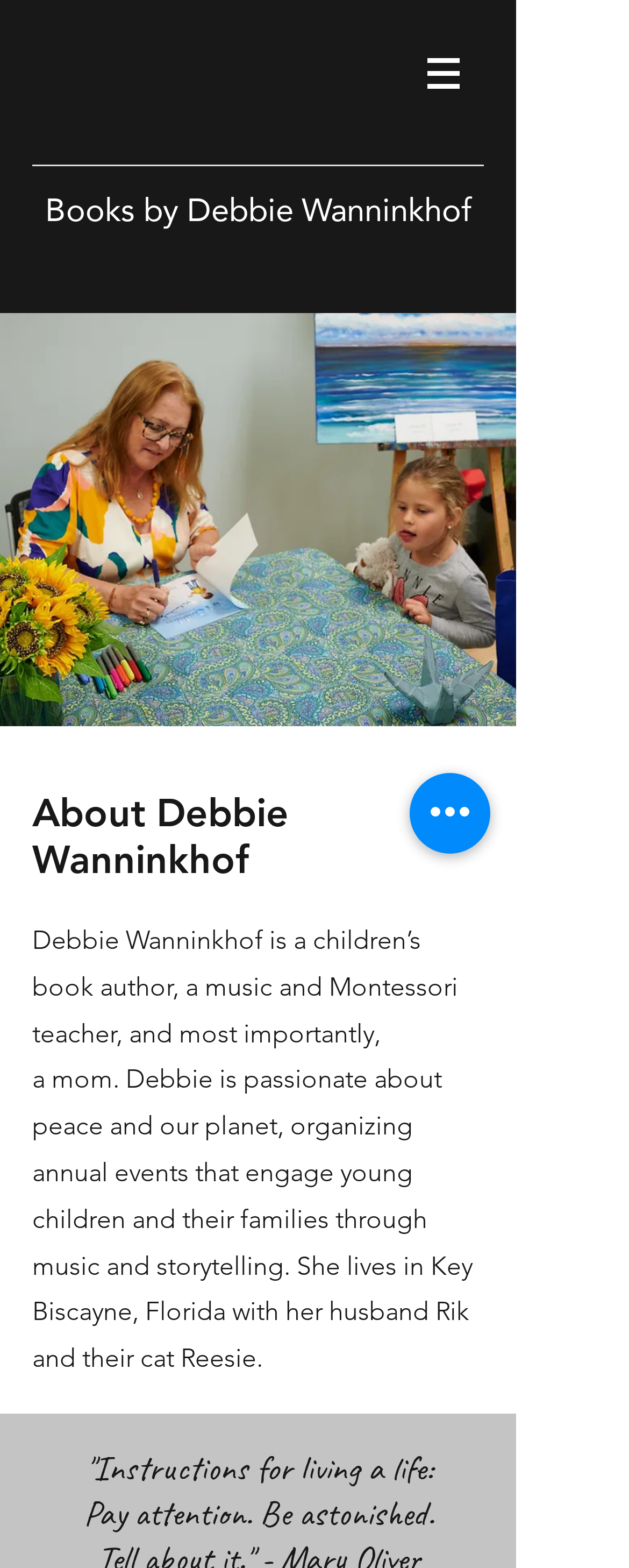Explain in detail what is displayed on the webpage.

The webpage is about Debbie Wanninkhof, a children's book author, music and Montessori teacher, and a mom. At the top of the page, there is a navigation menu labeled "Site" with a button that has a popup menu. To the right of the navigation menu, there is a small image. 

Below the navigation menu, there is a heading "About Debbie Wanninkhof" and a large image of Debbie signing a book, which takes up most of the left side of the page. 

To the right of the image, there are three paragraphs of text that describe Debbie's passions, including peace and the planet, and her personal life, including her husband and cat. 

At the bottom right of the page, there is a button labeled "Quick actions".